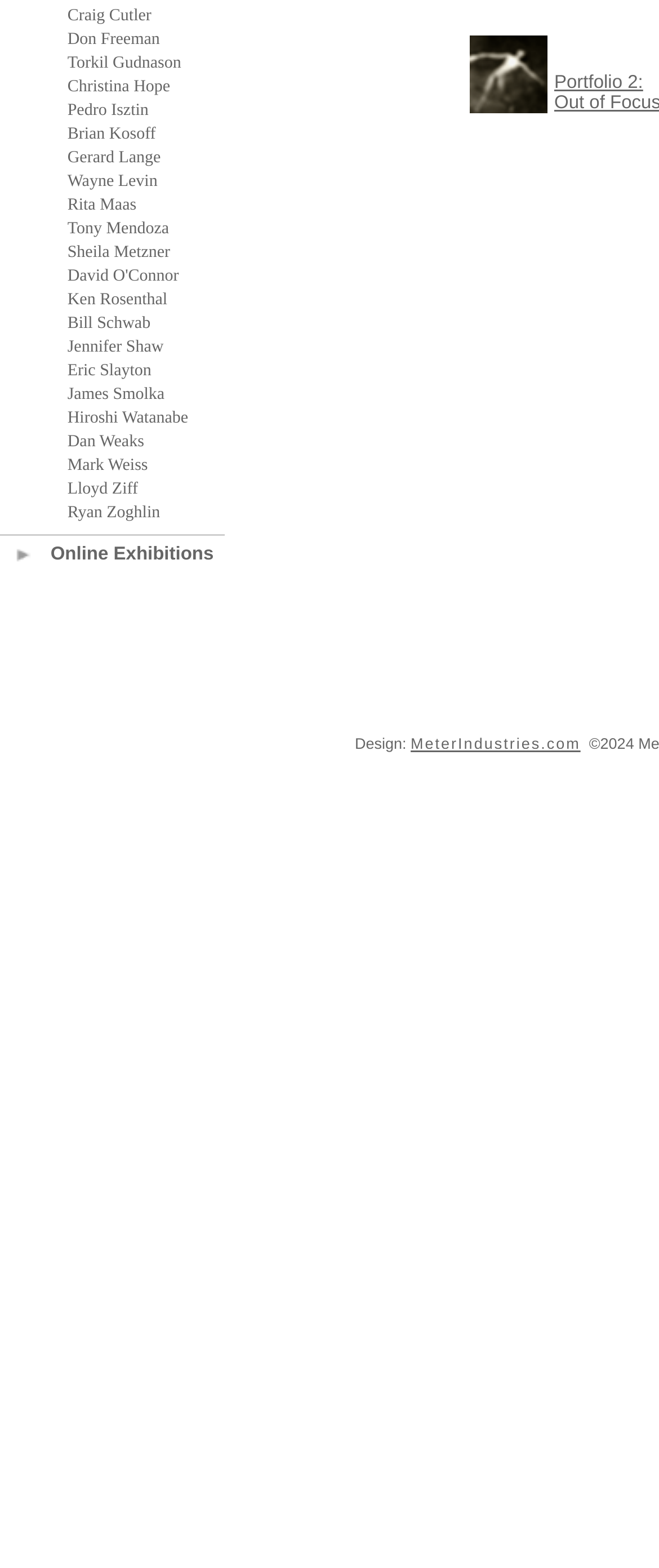Locate the UI element that matches the description MeterIndustries.com in the webpage screenshot. Return the bounding box coordinates in the format (top-left x, top-left y, bottom-right x, bottom-right y), with values ranging from 0 to 1.

[0.623, 0.469, 0.881, 0.48]